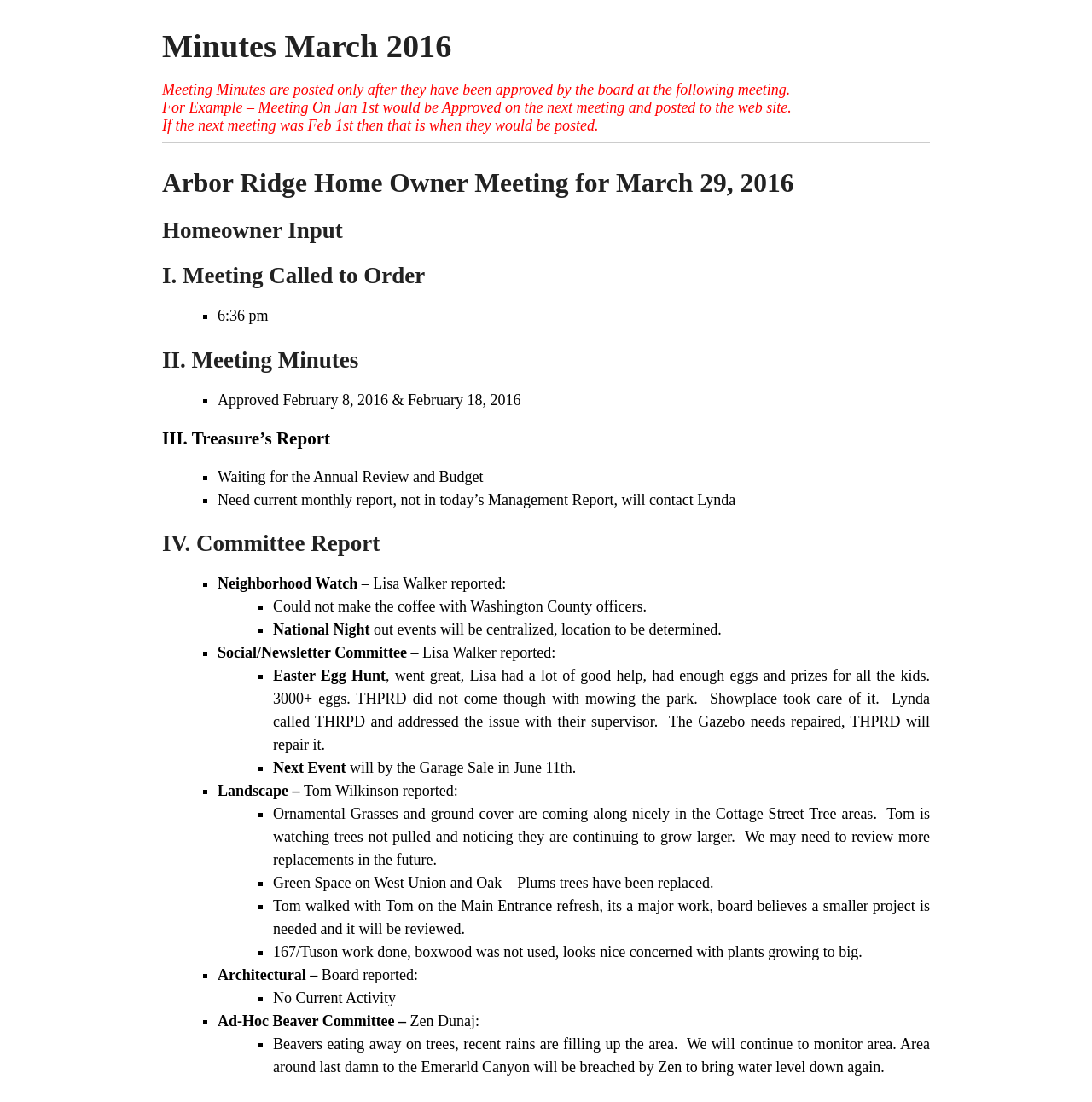What is the status of the Meeting Minutes?
Refer to the image and provide a one-word or short phrase answer.

Approved